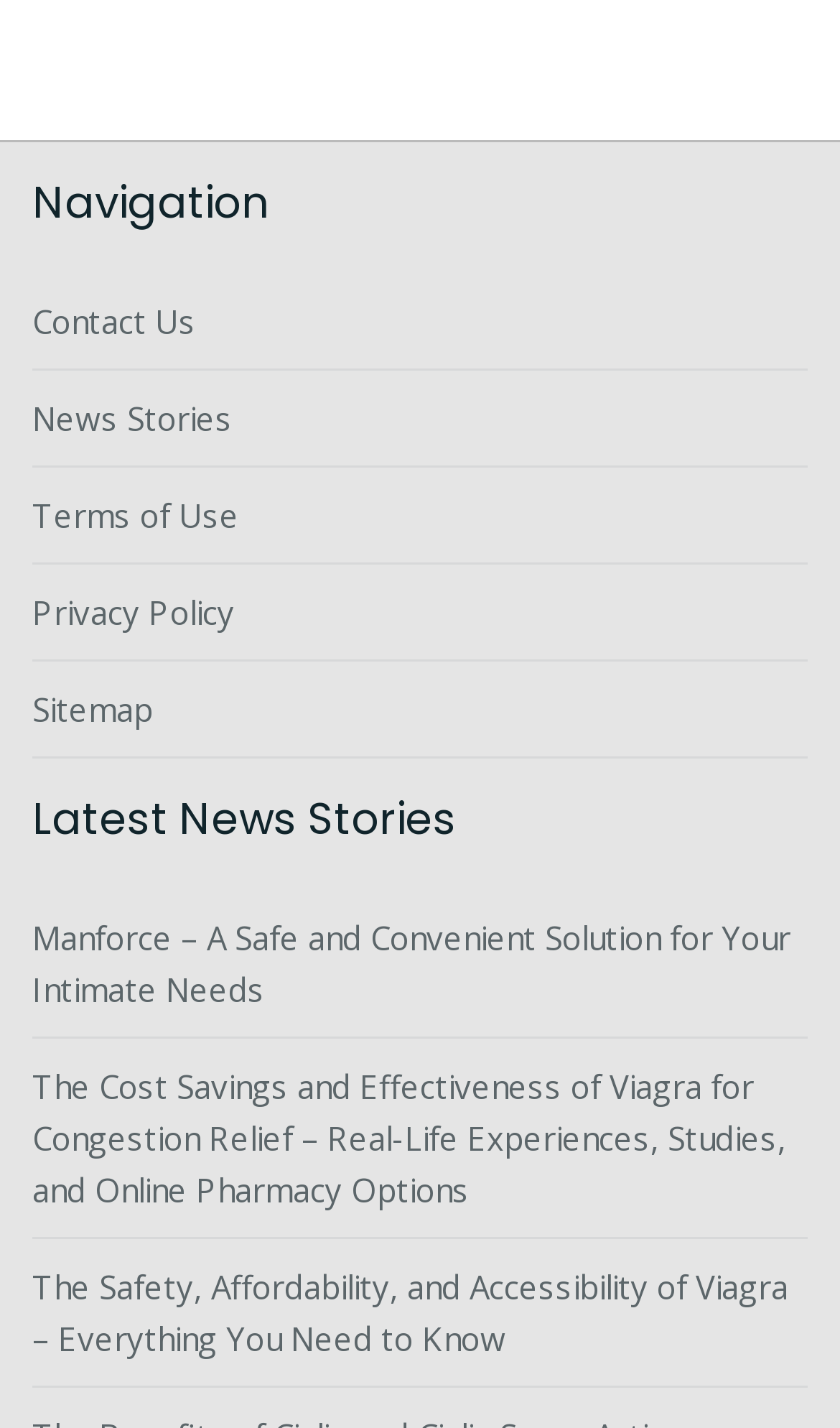Find the bounding box coordinates of the element you need to click on to perform this action: 'browse news stories'. The coordinates should be represented by four float values between 0 and 1, in the format [left, top, right, bottom].

[0.038, 0.278, 0.277, 0.308]